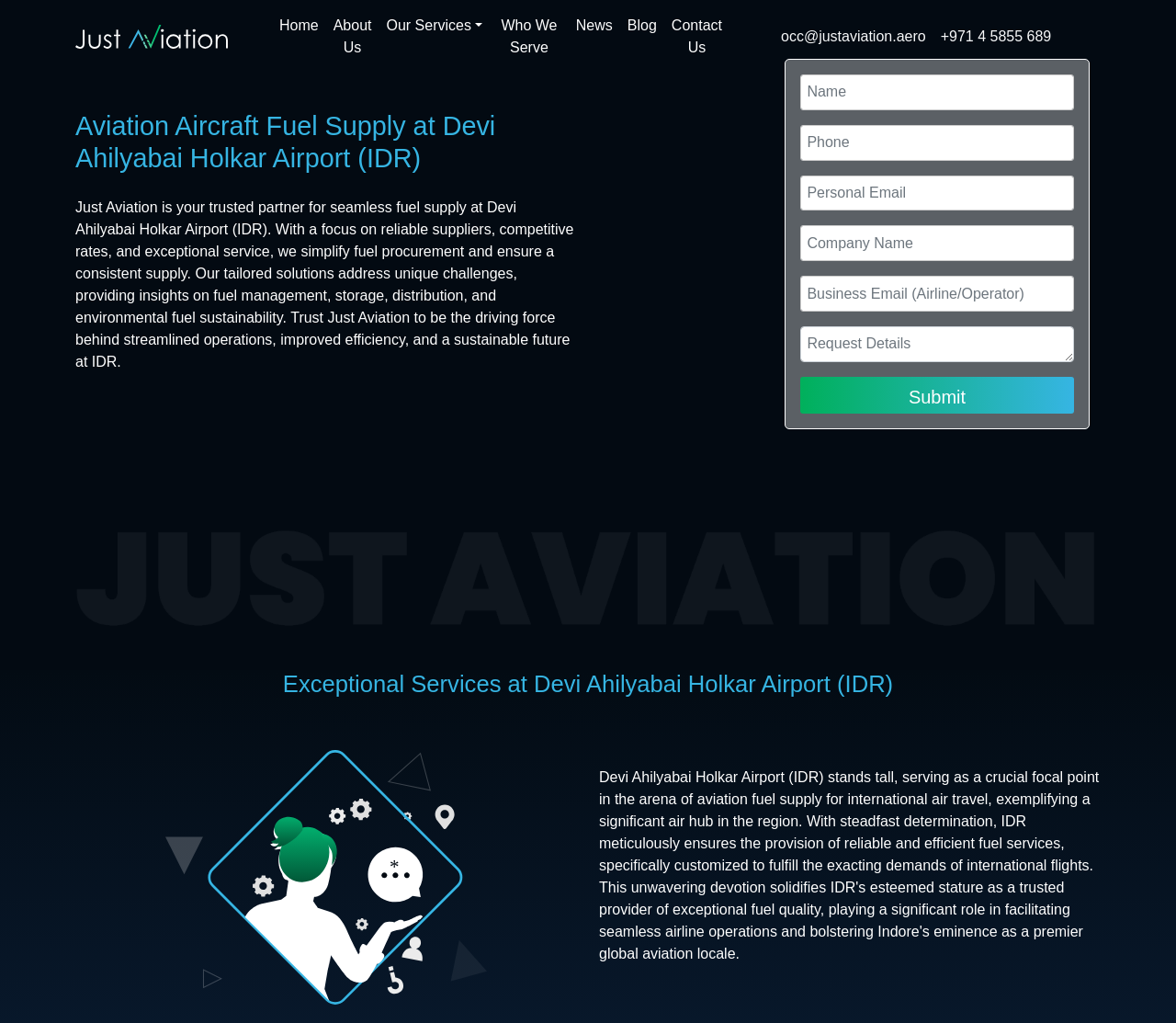What is the name of the airport mentioned on this webpage?
Answer the question based on the image using a single word or a brief phrase.

Devi Ahilyabai Holkar Airport (IDR)